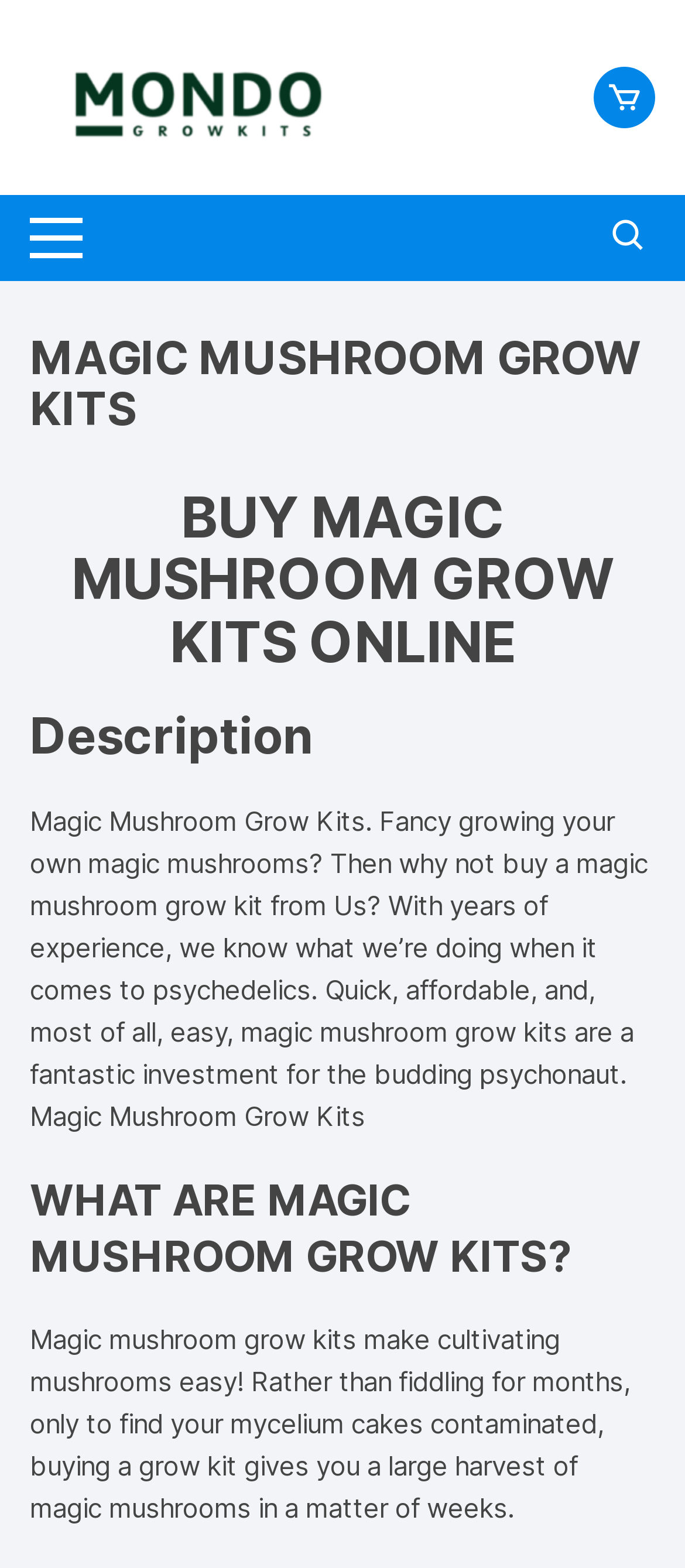How long does it take to get a harvest of magic mushrooms using a grow kit?
Using the details from the image, give an elaborate explanation to answer the question.

According to the webpage, buying a grow kit gives you a large harvest of magic mushrooms in a matter of weeks. This suggests that the kit provides a fast and efficient way to grow magic mushrooms.